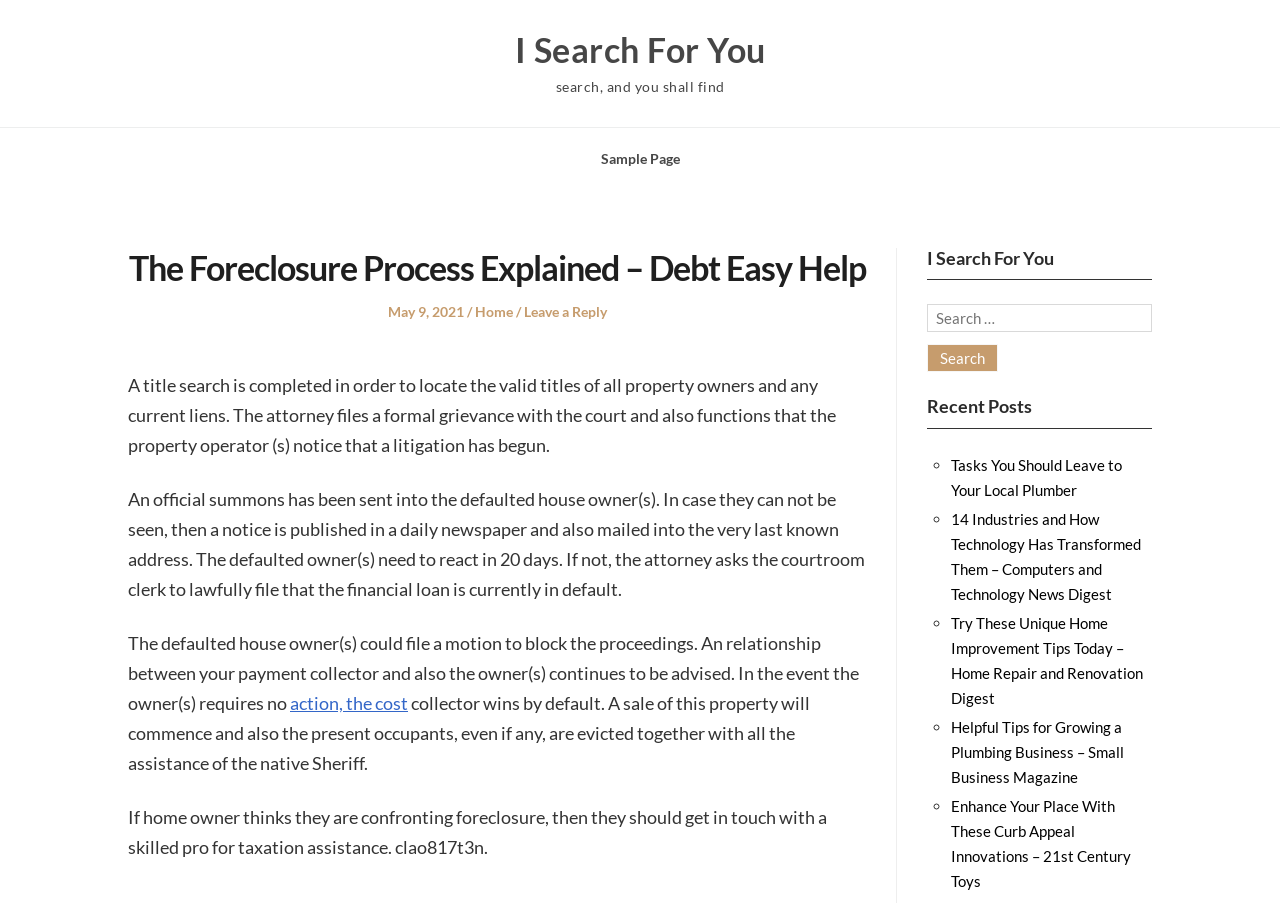Find the bounding box coordinates for the HTML element specified by: "Poached Salmon In Noodle Soup".

None